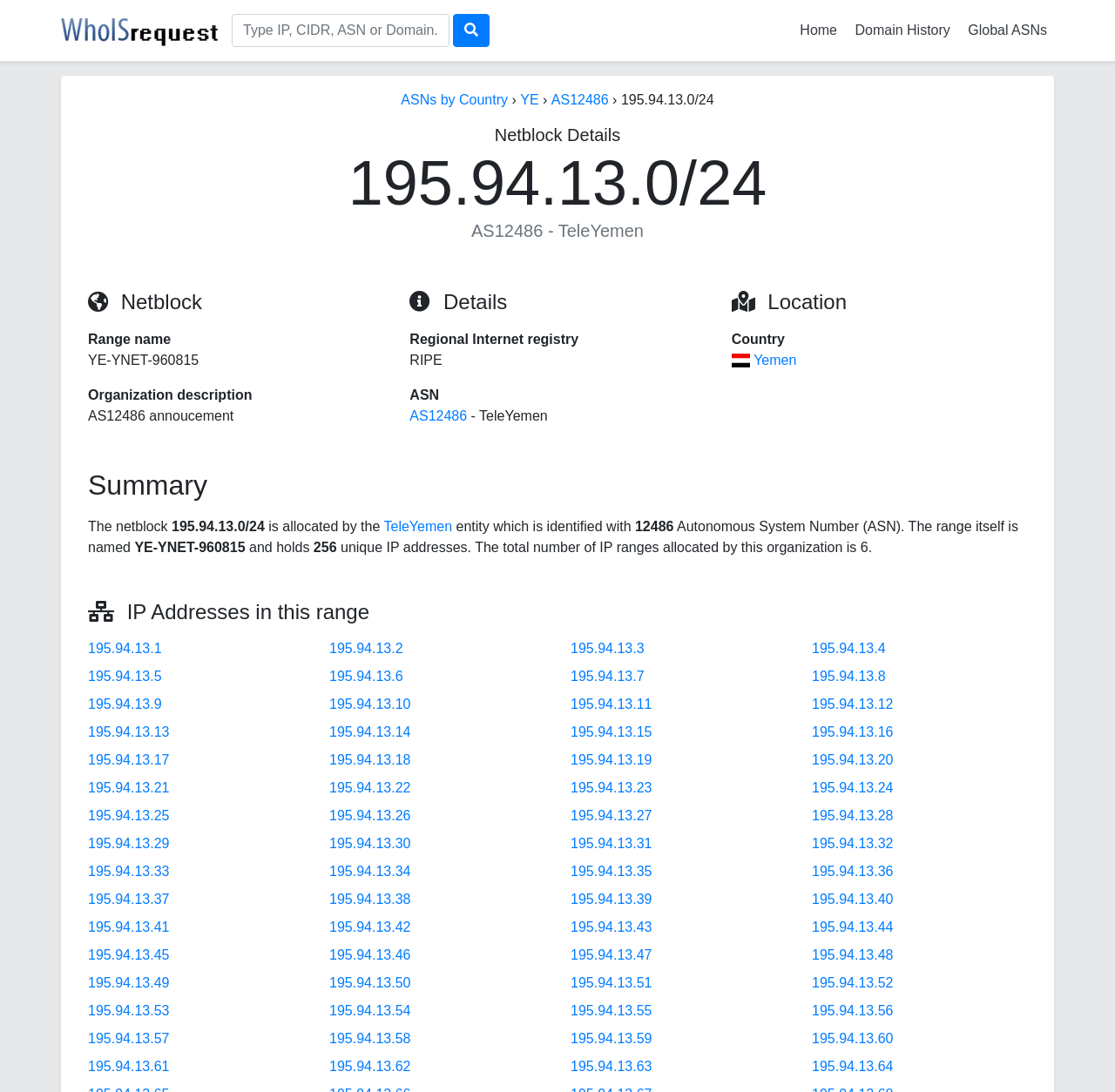Please specify the bounding box coordinates of the area that should be clicked to accomplish the following instruction: "Check YE-YNET-960815 details". The coordinates should consist of four float numbers between 0 and 1, i.e., [left, top, right, bottom].

[0.079, 0.323, 0.178, 0.337]